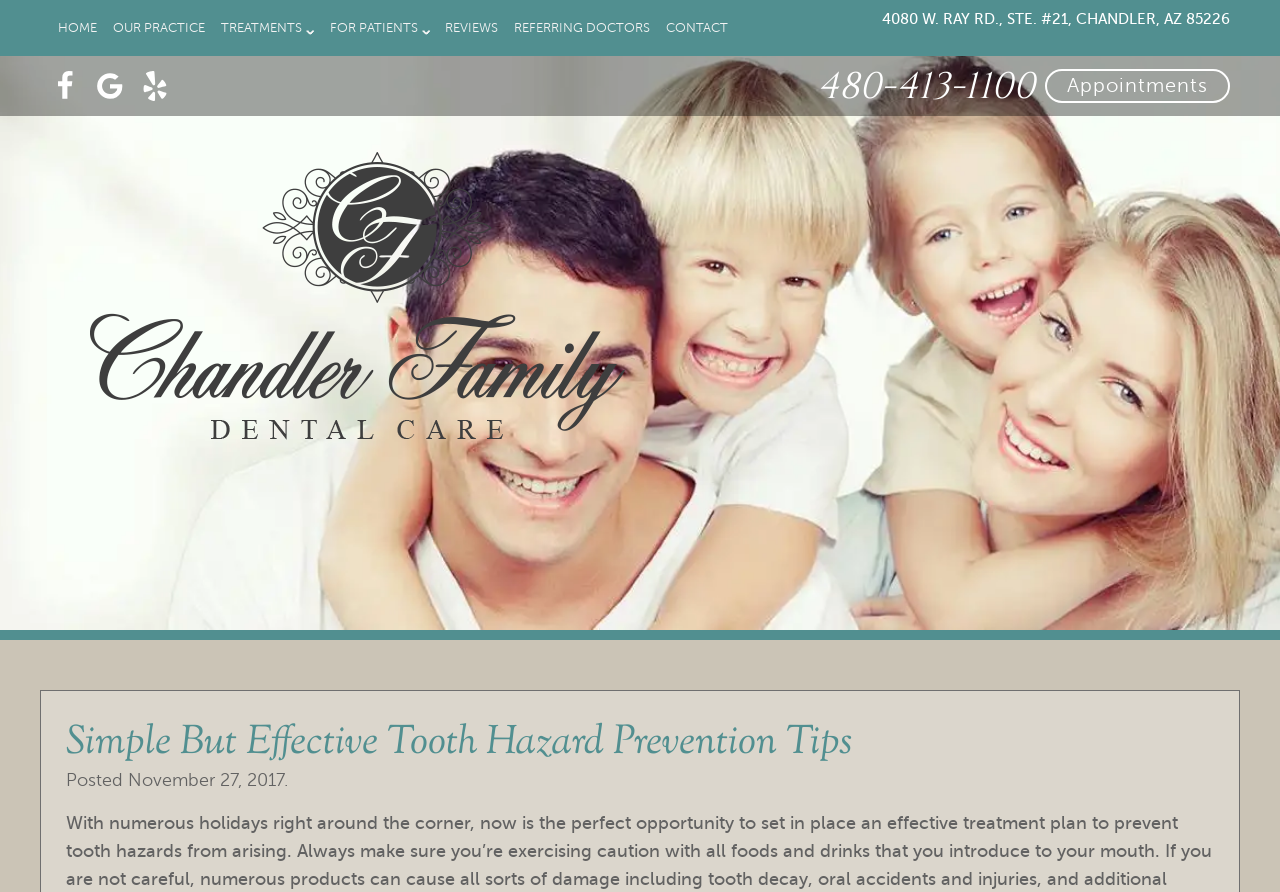Bounding box coordinates should be in the format (top-left x, top-left y, bottom-right x, bottom-right y) and all values should be floating point numbers between 0 and 1. Determine the bounding box coordinate for the UI element described as: parent_node: HOMEOUR PRACTICETREATMENTSFOR PATIENTSREVIEWSREFERRING DOCTORSCONTACT

[0.07, 0.168, 0.489, 0.502]